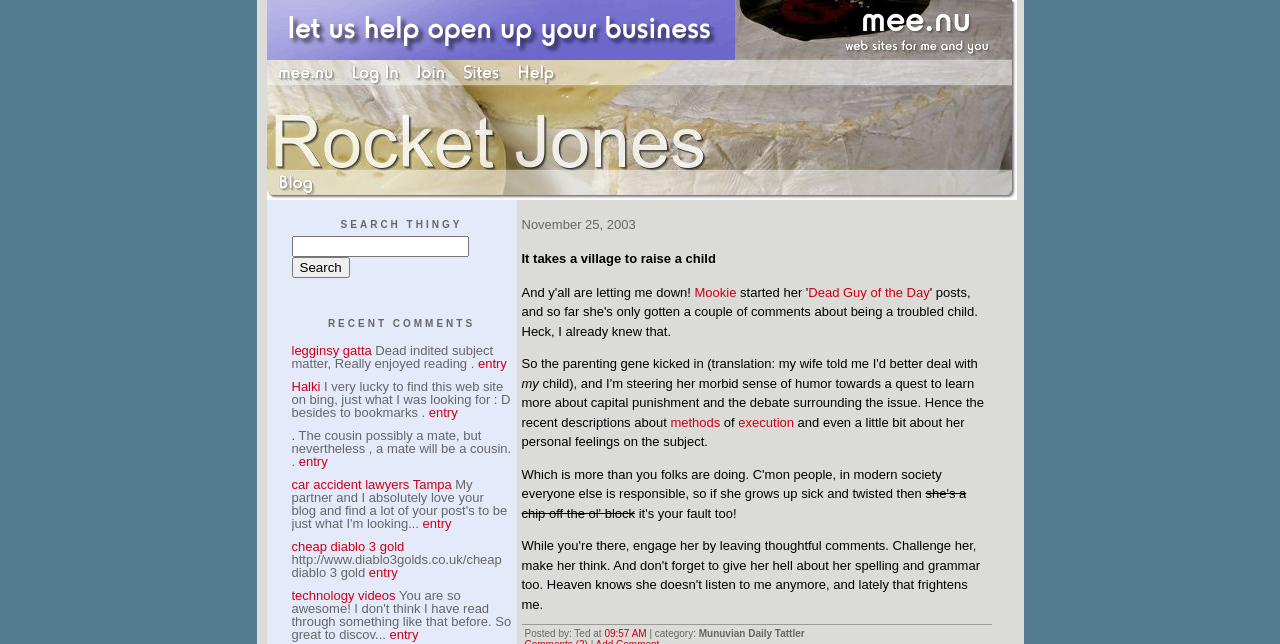Answer succinctly with a single word or phrase:
What is the date of the blog post 'It takes a village to raise a child'?

November 25, 2003